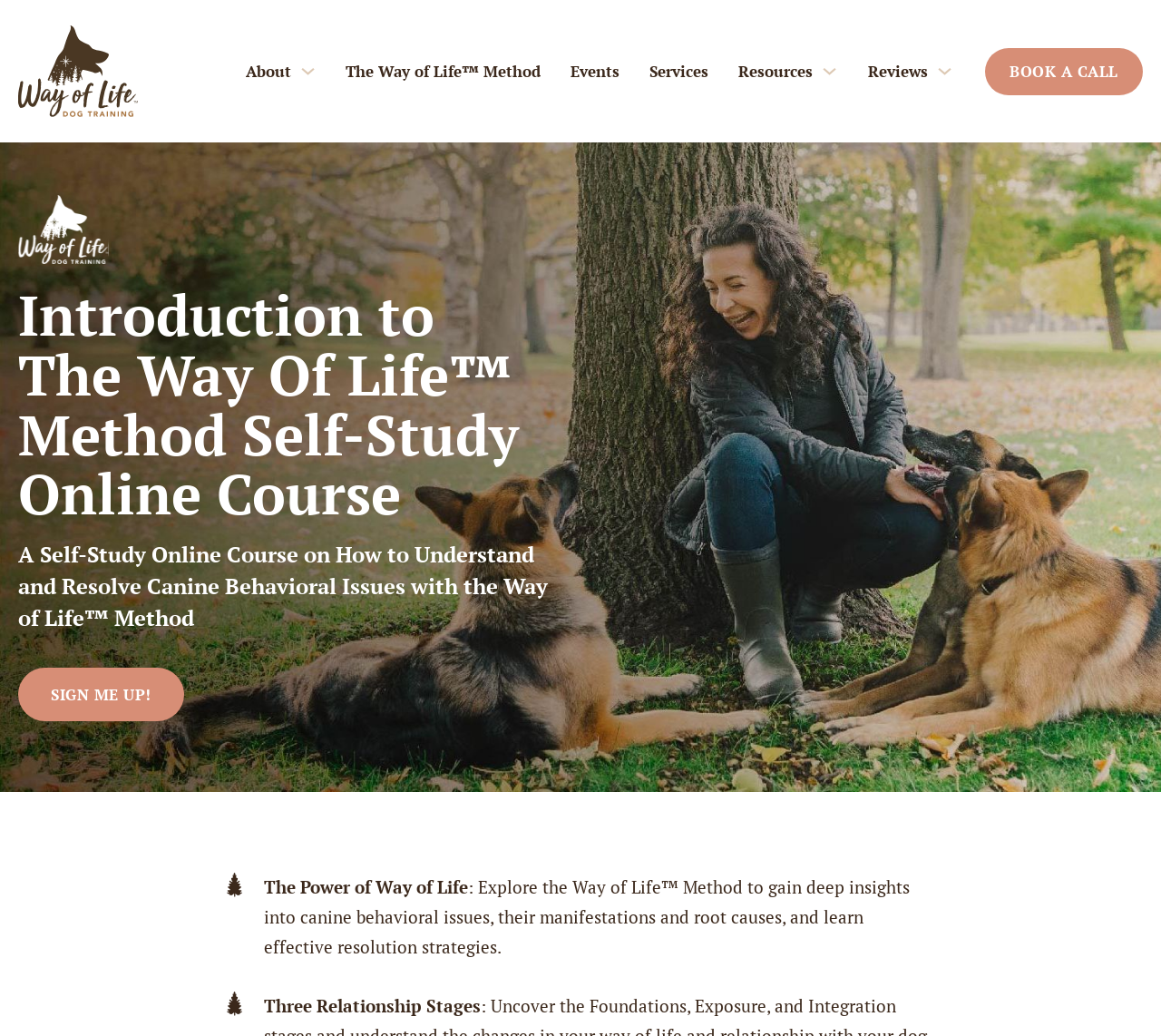Determine the bounding box coordinates of the clickable element necessary to fulfill the instruction: "Click the Way of Life logo". Provide the coordinates as four float numbers within the 0 to 1 range, i.e., [left, top, right, bottom].

[0.016, 0.025, 0.119, 0.113]